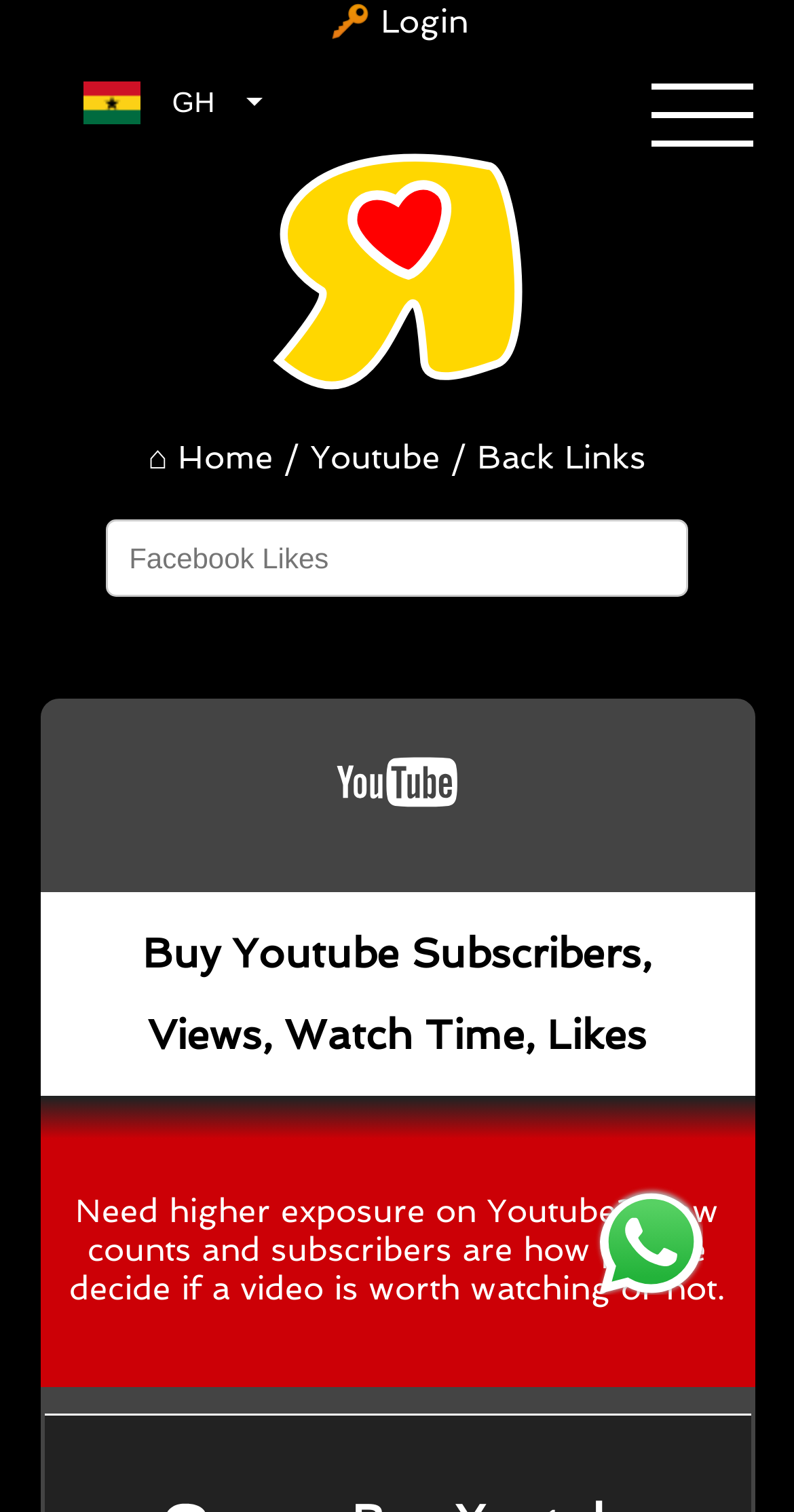Give a concise answer using one word or a phrase to the following question:
What is the flag icon on the top right corner?

Ghana Flag